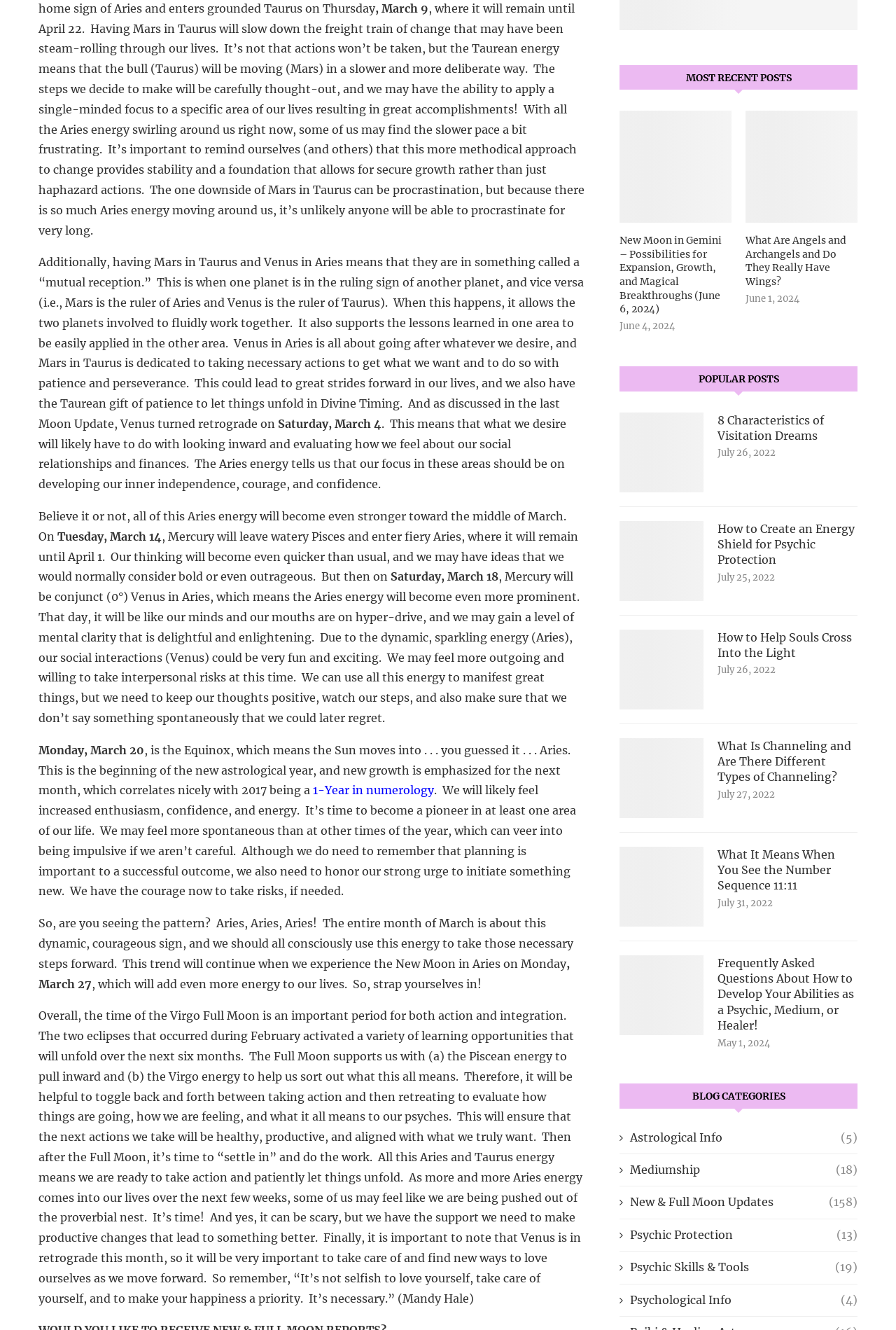Using the element description: "Psychological Info (4)", determine the bounding box coordinates. The coordinates should be in the format [left, top, right, bottom], with values between 0 and 1.

[0.691, 0.971, 0.957, 0.983]